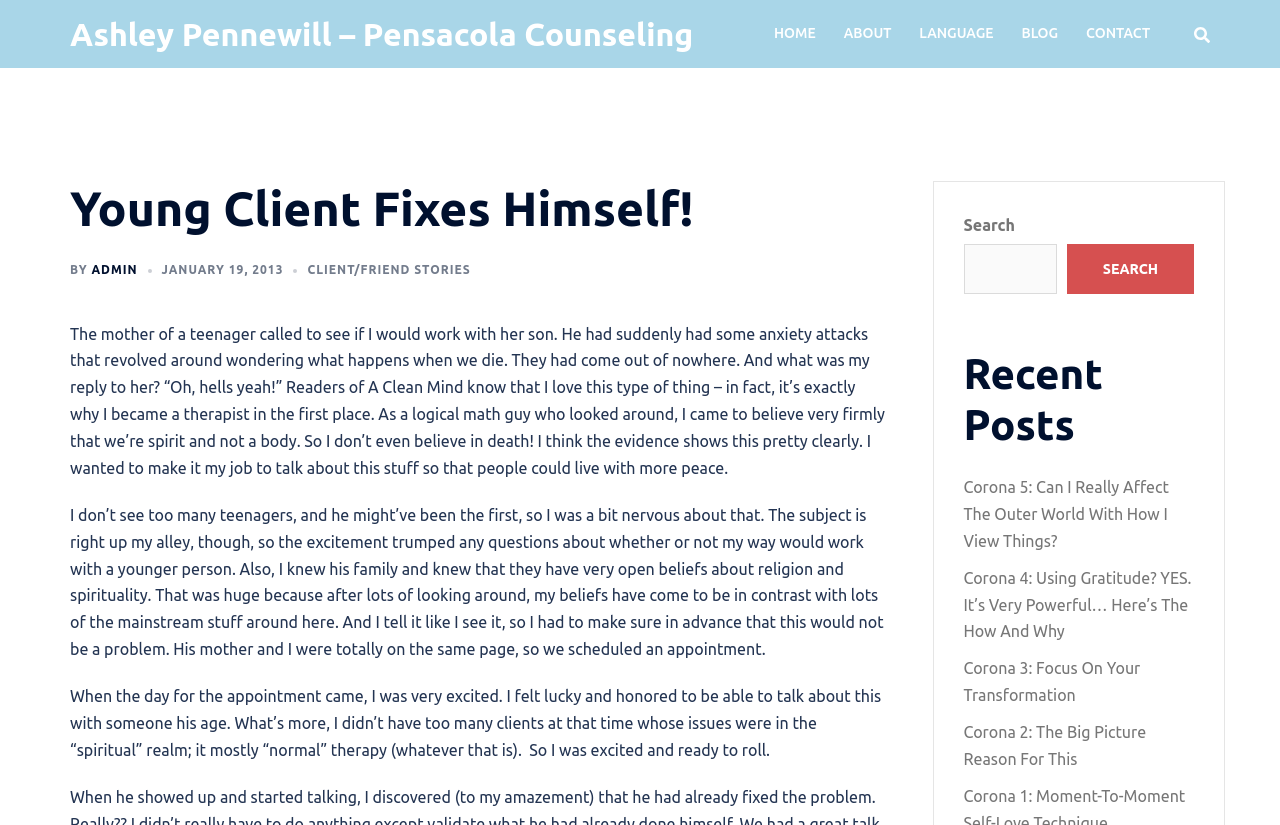What is the purpose of the search box?
Give a detailed explanation using the information visible in the image.

The search box is located in the top-right corner of the webpage, and it has a label that says 'Search'. This suggests that the purpose of the search box is to allow users to search for specific content within the blog.